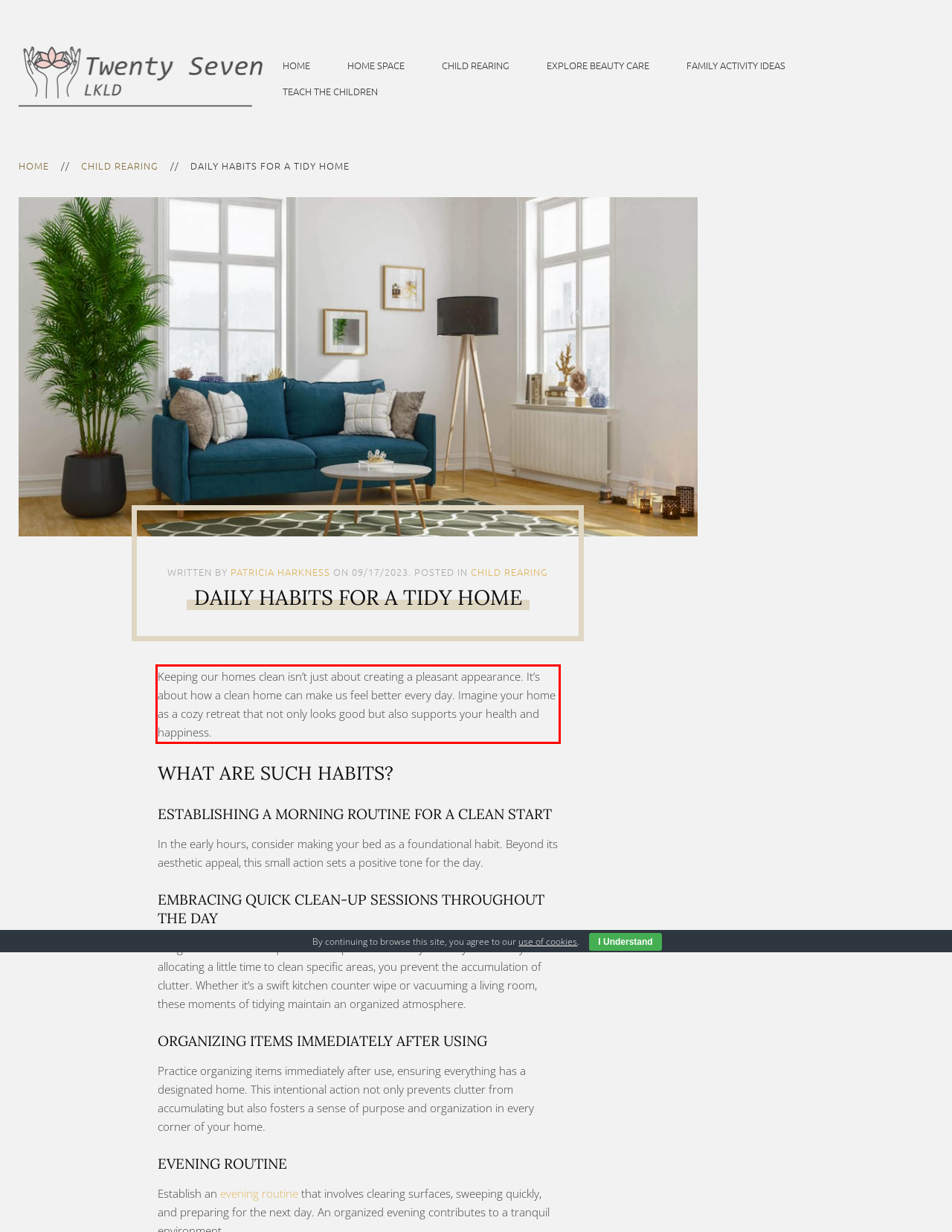Please extract the text content within the red bounding box on the webpage screenshot using OCR.

Keeping our homes clean isn’t just about creating a pleasant appearance. It’s about how a clean home can make us feel better every day. Imagine your home as a cozy retreat that not only looks good but also supports your health and happiness.